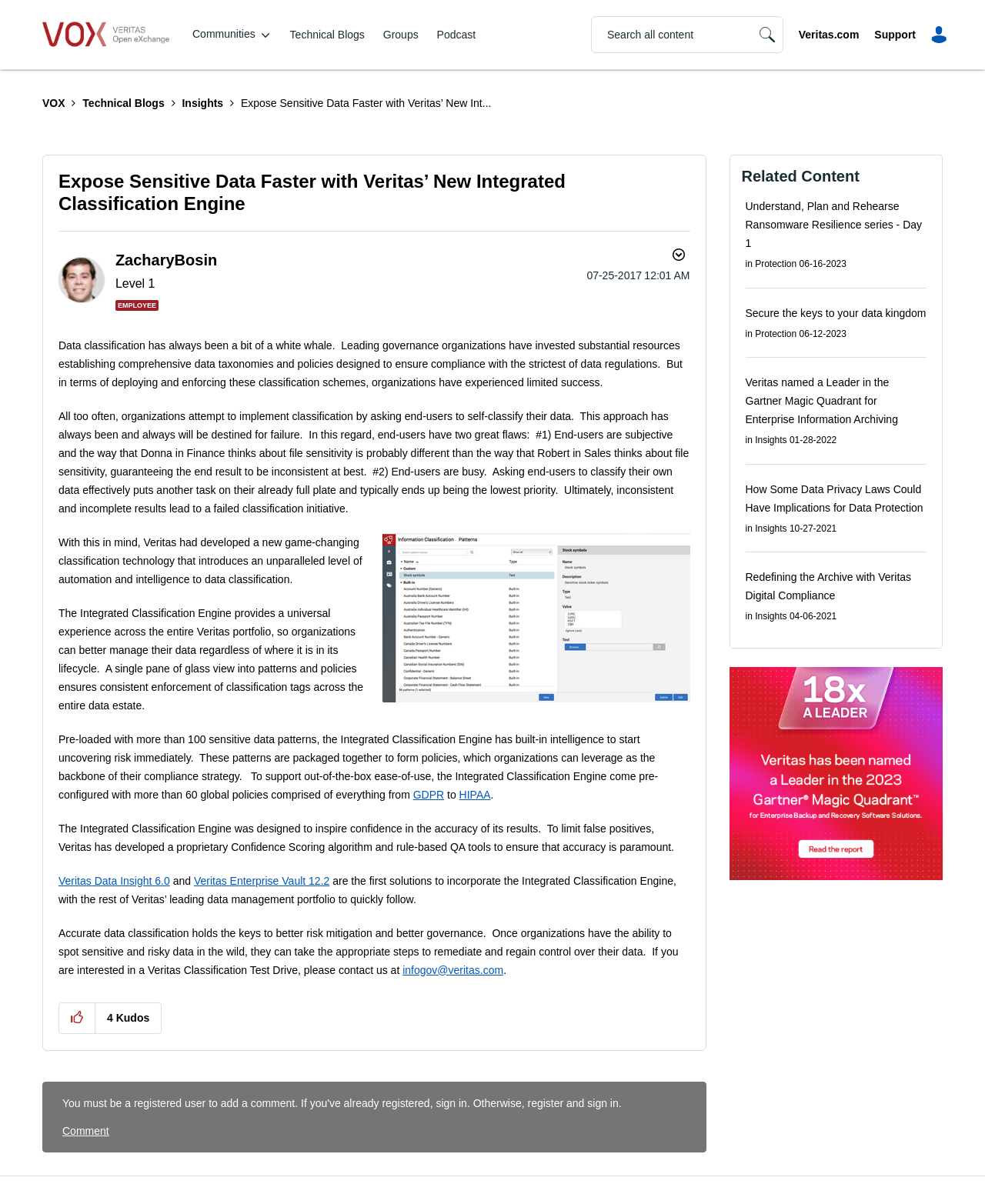Determine the bounding box coordinates of the clickable element necessary to fulfill the instruction: "Read more about GDPR". Provide the coordinates as four float numbers within the 0 to 1 range, i.e., [left, top, right, bottom].

[0.419, 0.655, 0.451, 0.665]